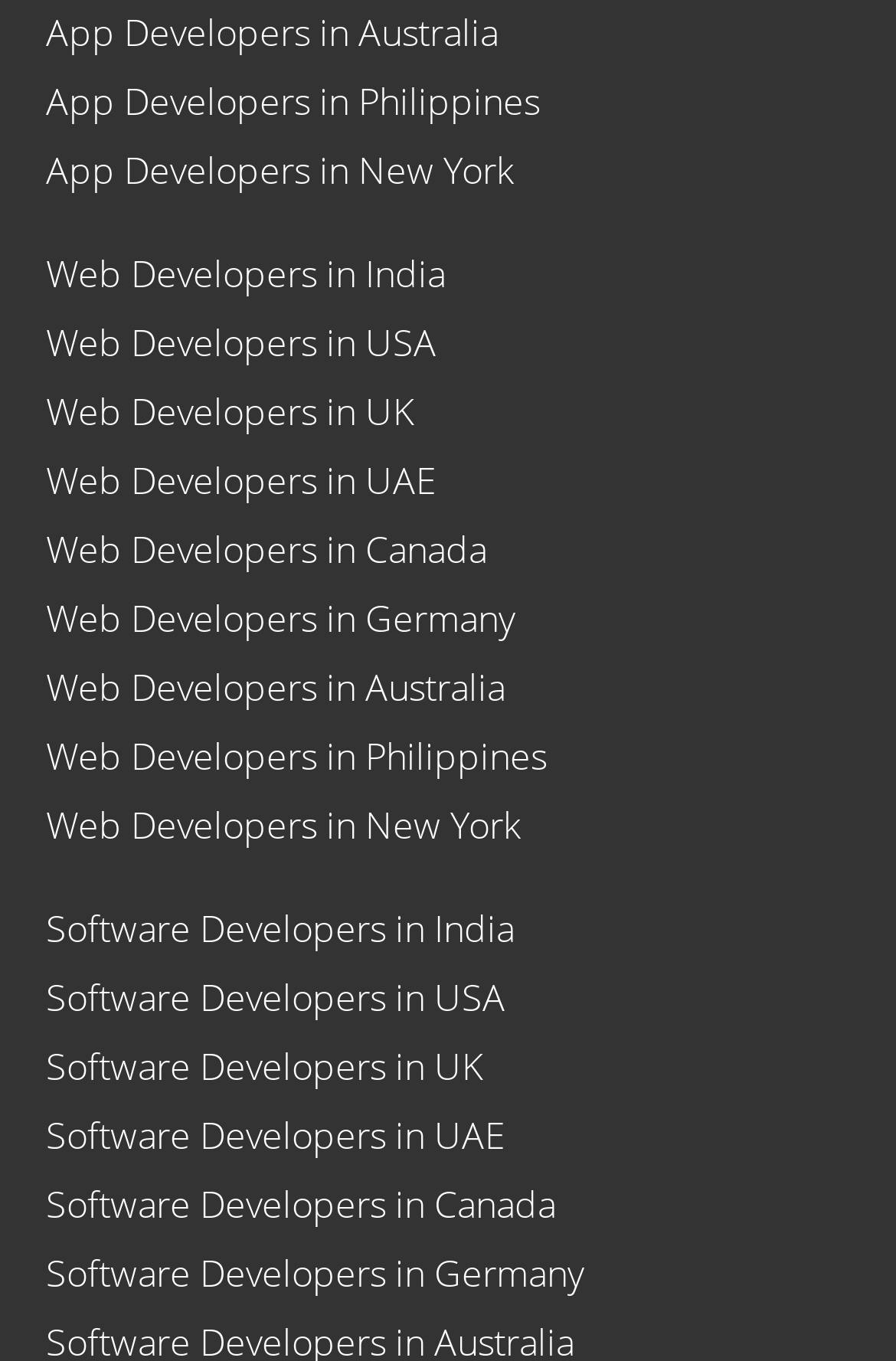What is the last country listed for software developers?
Look at the screenshot and respond with a single word or phrase.

Germany